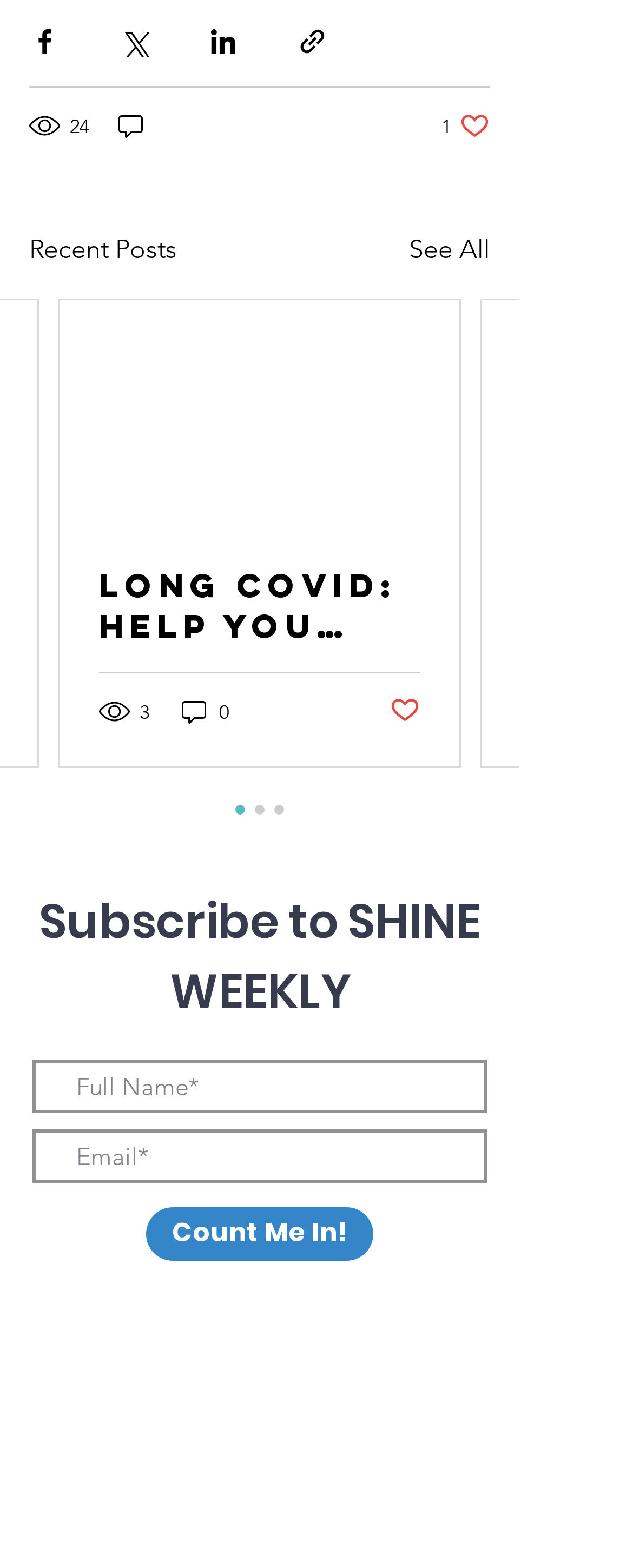Using the description: "aria-label="Full Name*" name="full-name*" placeholder="Full Name*"", determine the UI element's bounding box coordinates. Ensure the coordinates are in the format of four float numbers between 0 and 1, i.e., [left, top, right, bottom].

[0.051, 0.675, 0.769, 0.709]